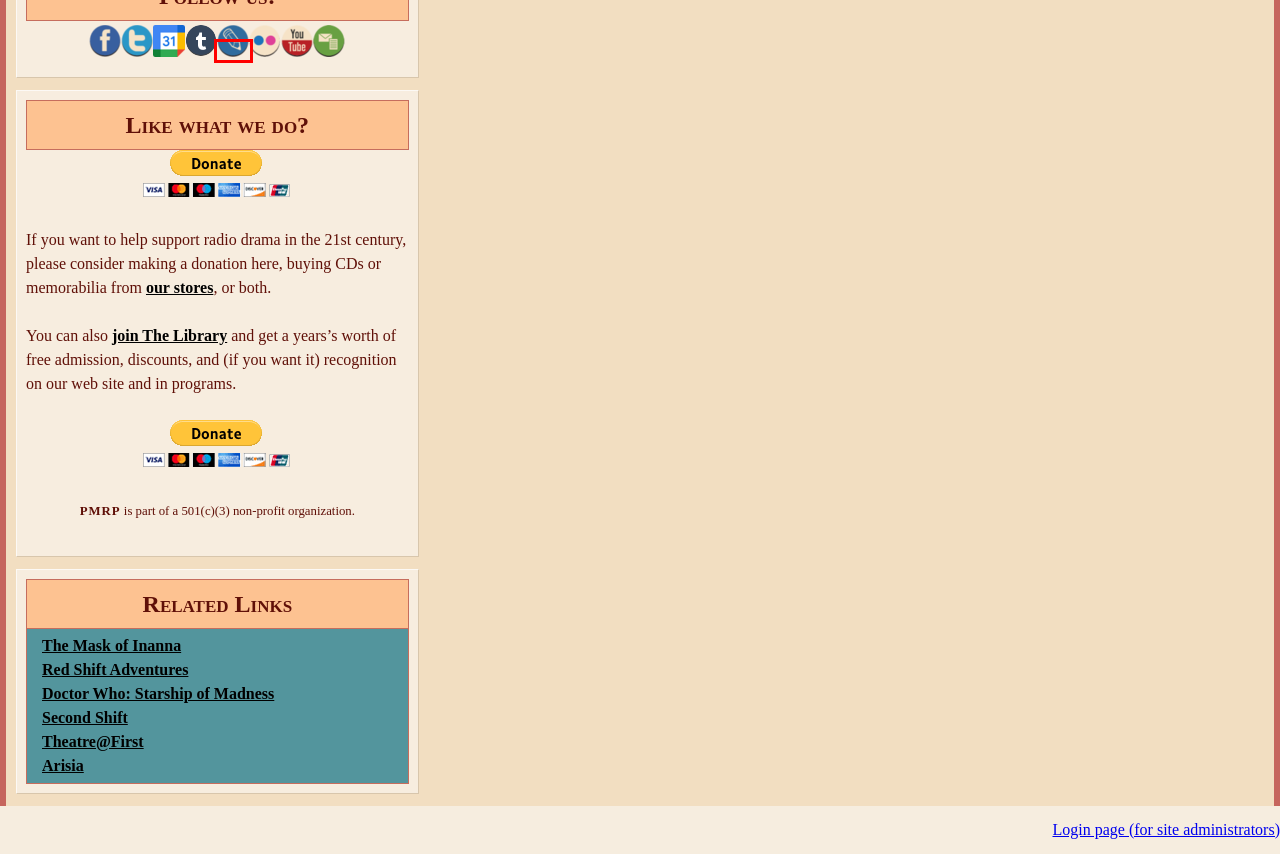You have a screenshot showing a webpage with a red bounding box highlighting an element. Choose the webpage description that best fits the new webpage after clicking the highlighted element. The descriptions are:
A. Second Shift
B. Arisia 2025
C. | The Mask of Inanna
D. The Post-Meridian Radio Players — LiveJournal
E. Doctor Who: The Starship of Madness | The Post-Meridian Radio Players
F. Auditions for The Thirteenth Mystery | The Post-Meridian Radio Players
G. pmrp-announce Info Page
H. Theatre@First

D